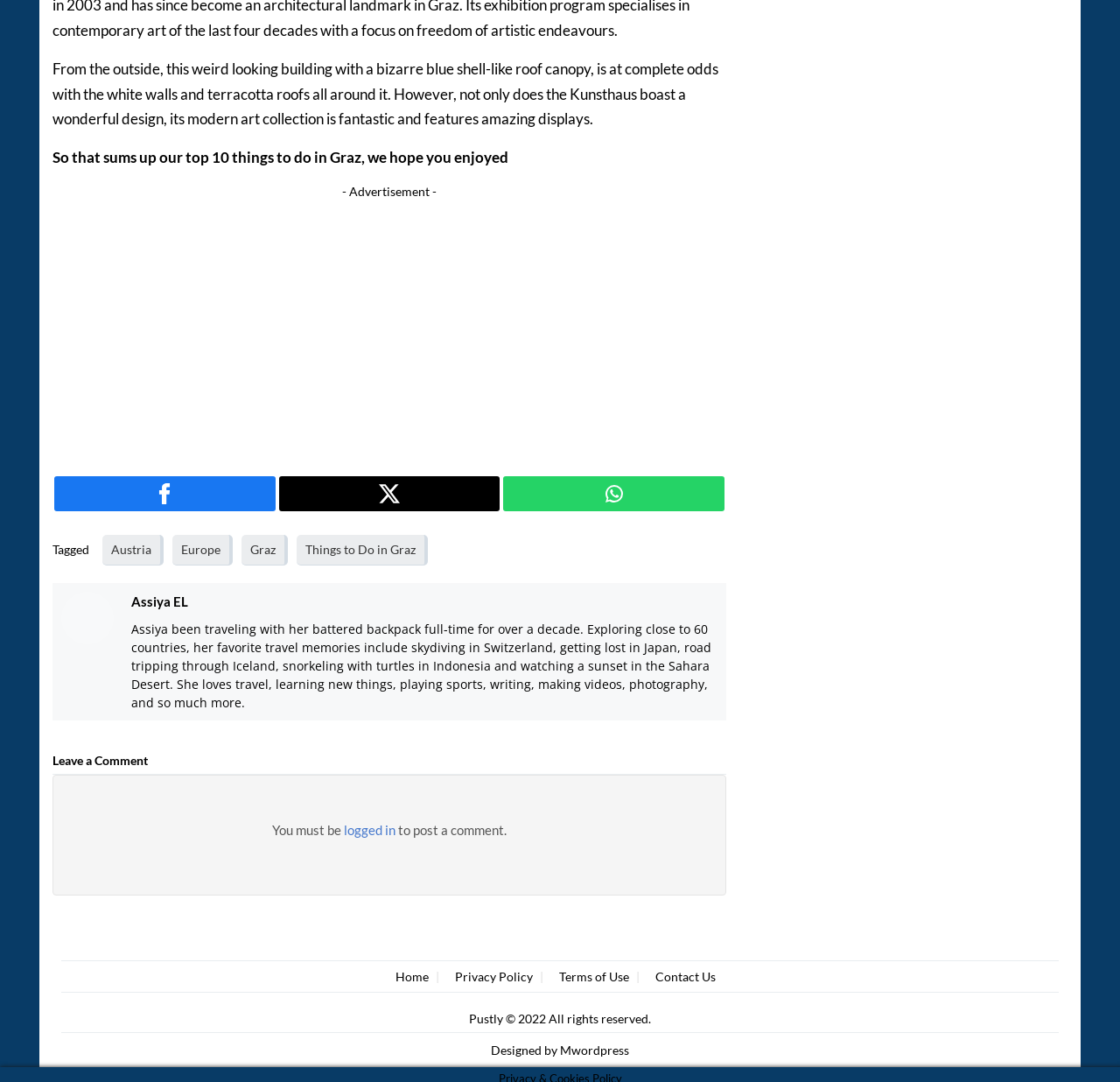Locate the bounding box coordinates of the clickable part needed for the task: "Leave a comment".

[0.047, 0.696, 0.132, 0.71]